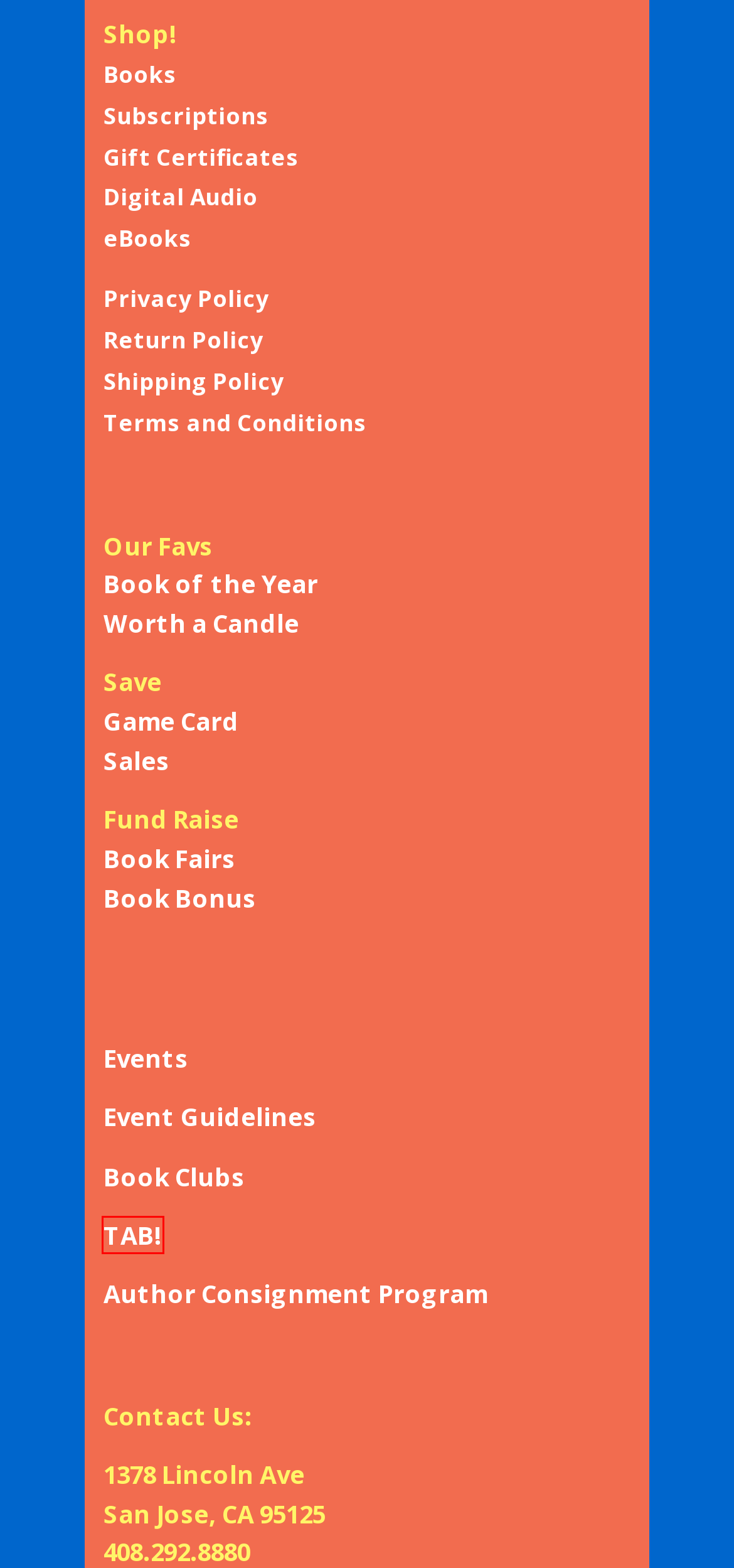With the provided screenshot showing a webpage and a red bounding box, determine which webpage description best fits the new page that appears after clicking the element inside the red box. Here are the options:
A. Privacy Policy | Hicklebee's
B. Introducing Kobo eBooks & eReaders | Hicklebee's
C. TAB! | Hicklebee's
D. Hicklebook Subscription | Hicklebee's
E. Terms and Conditions | Hicklebee's
F. Event Guidelines | Hicklebee's
G. Audiobooks | Hicklebee's
H. Shipping Policy | Hicklebee's

C